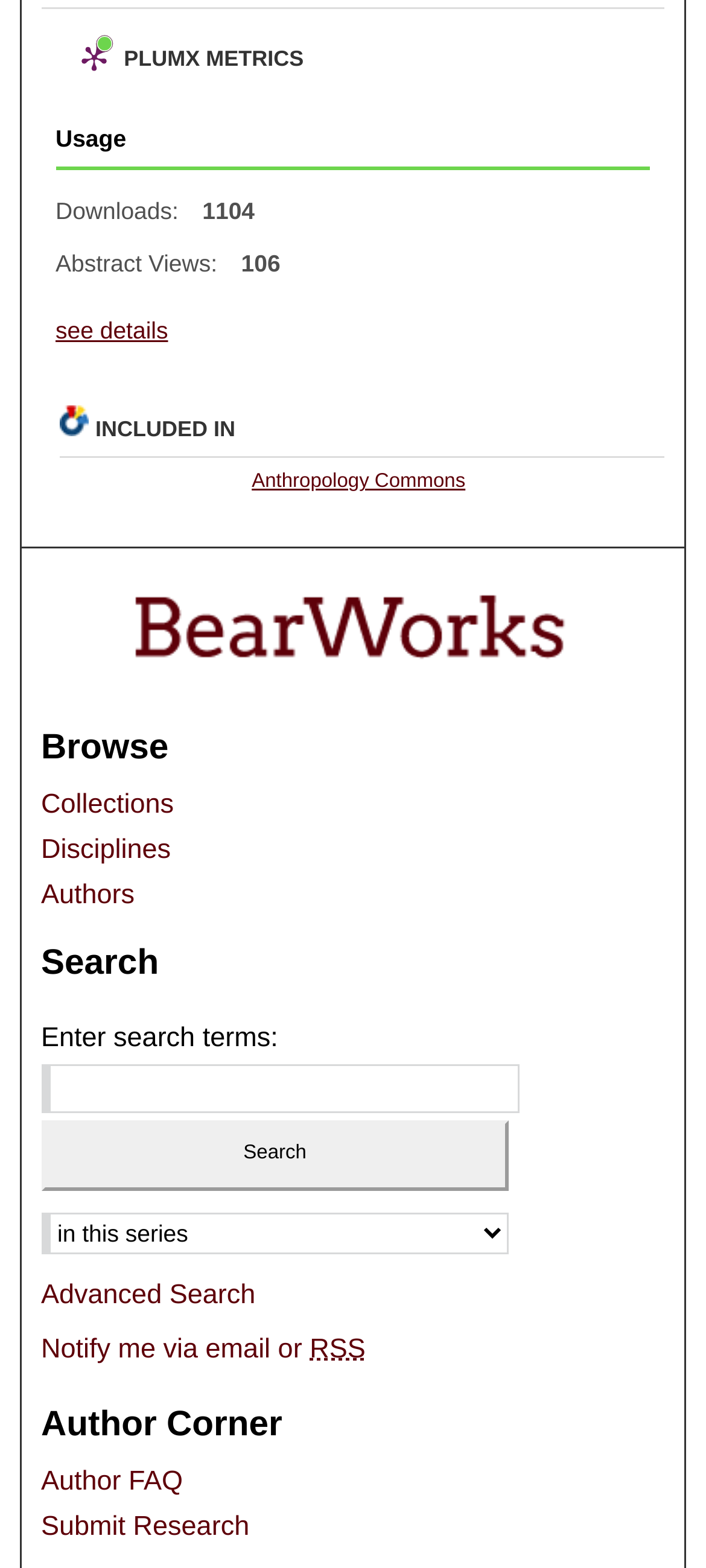Locate the bounding box coordinates of the element's region that should be clicked to carry out the following instruction: "Click to see details". The coordinates need to be four float numbers between 0 and 1, i.e., [left, top, right, bottom].

[0.058, 0.165, 0.942, 0.208]